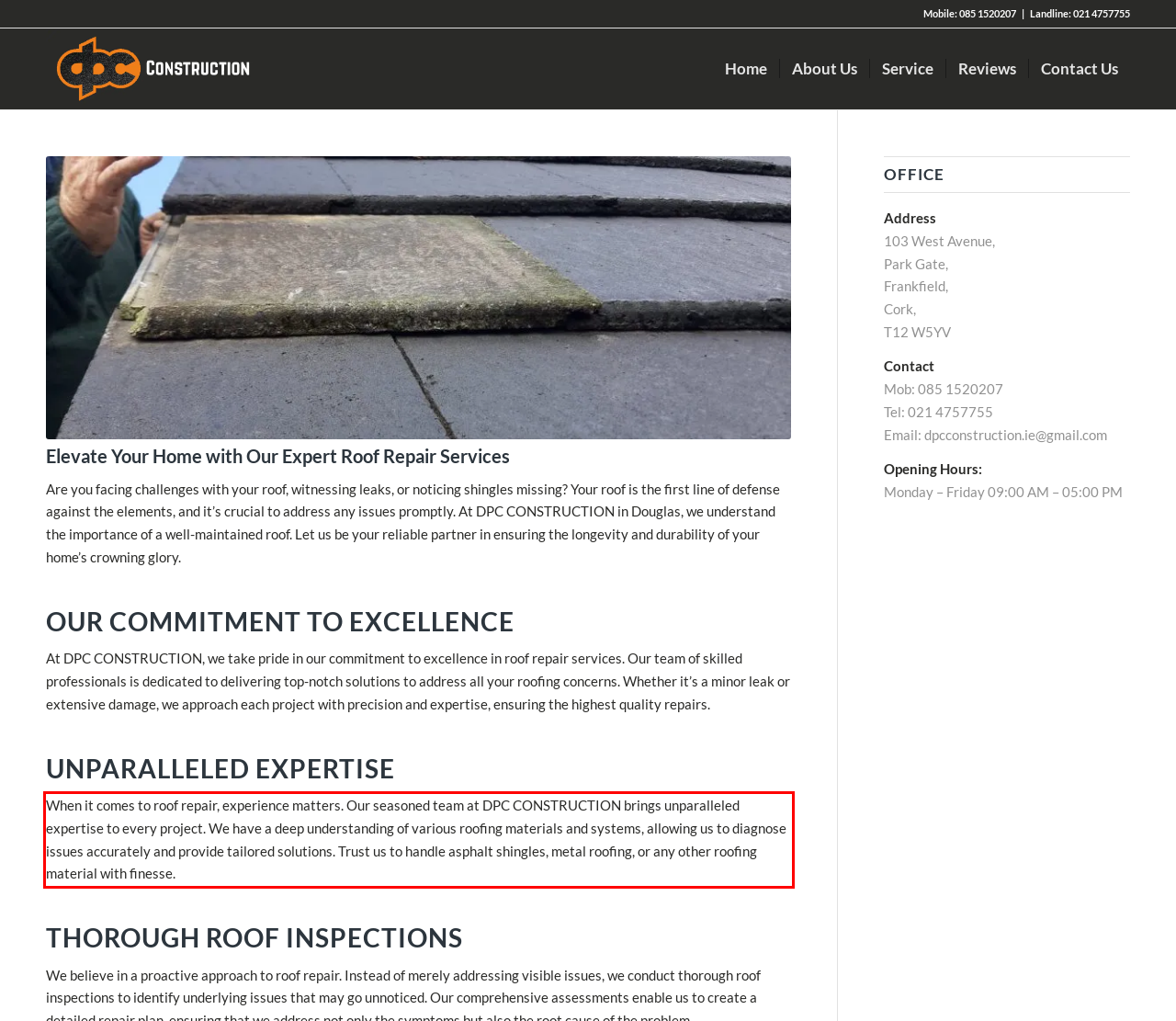Given a webpage screenshot, identify the text inside the red bounding box using OCR and extract it.

When it comes to roof repair, experience matters. Our seasoned team at DPC CONSTRUCTION brings unparalleled expertise to every project. We have a deep understanding of various roofing materials and systems, allowing us to diagnose issues accurately and provide tailored solutions. Trust us to handle asphalt shingles, metal roofing, or any other roofing material with finesse.